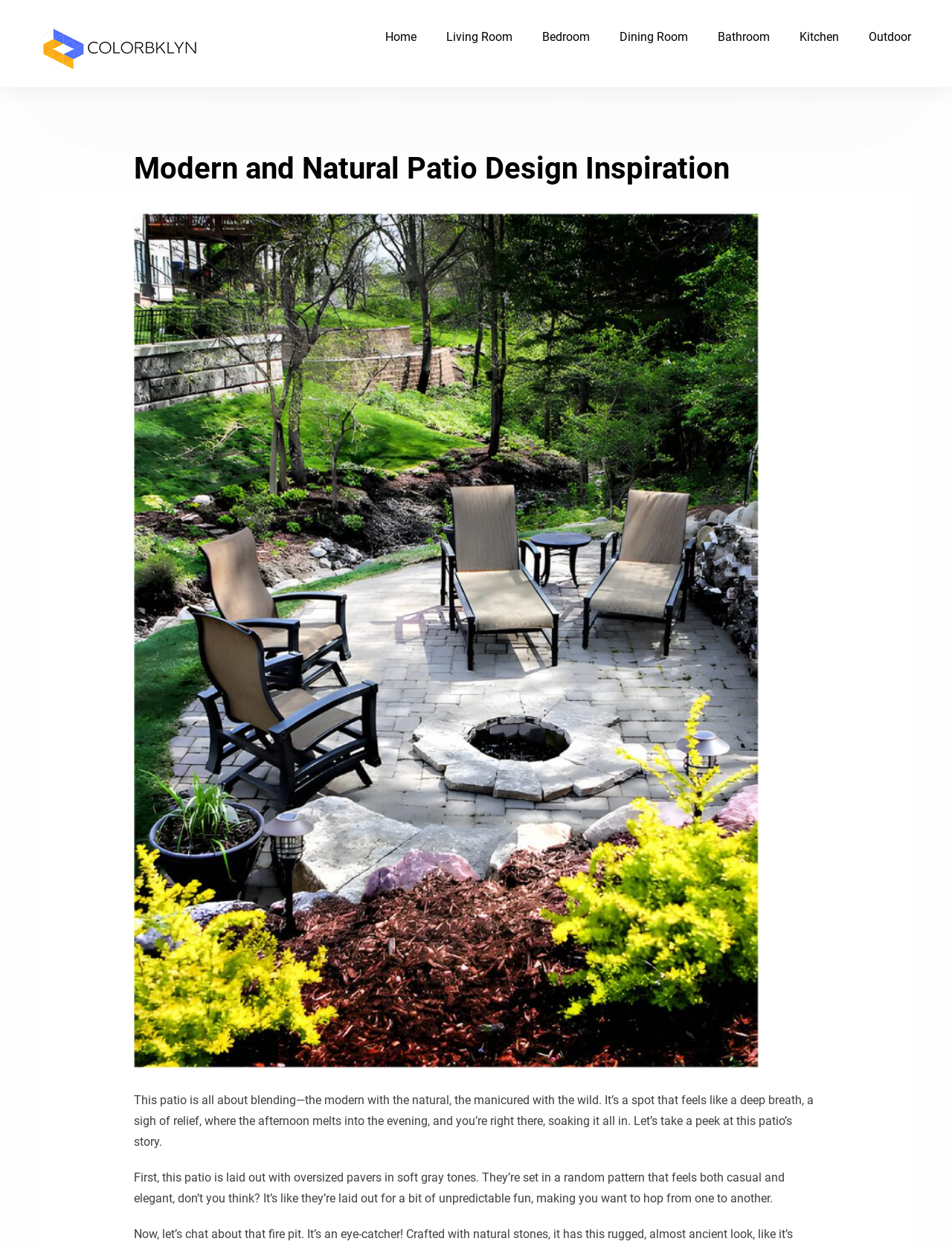Identify the bounding box for the described UI element: "Dining Room".

[0.635, 0.012, 0.738, 0.048]